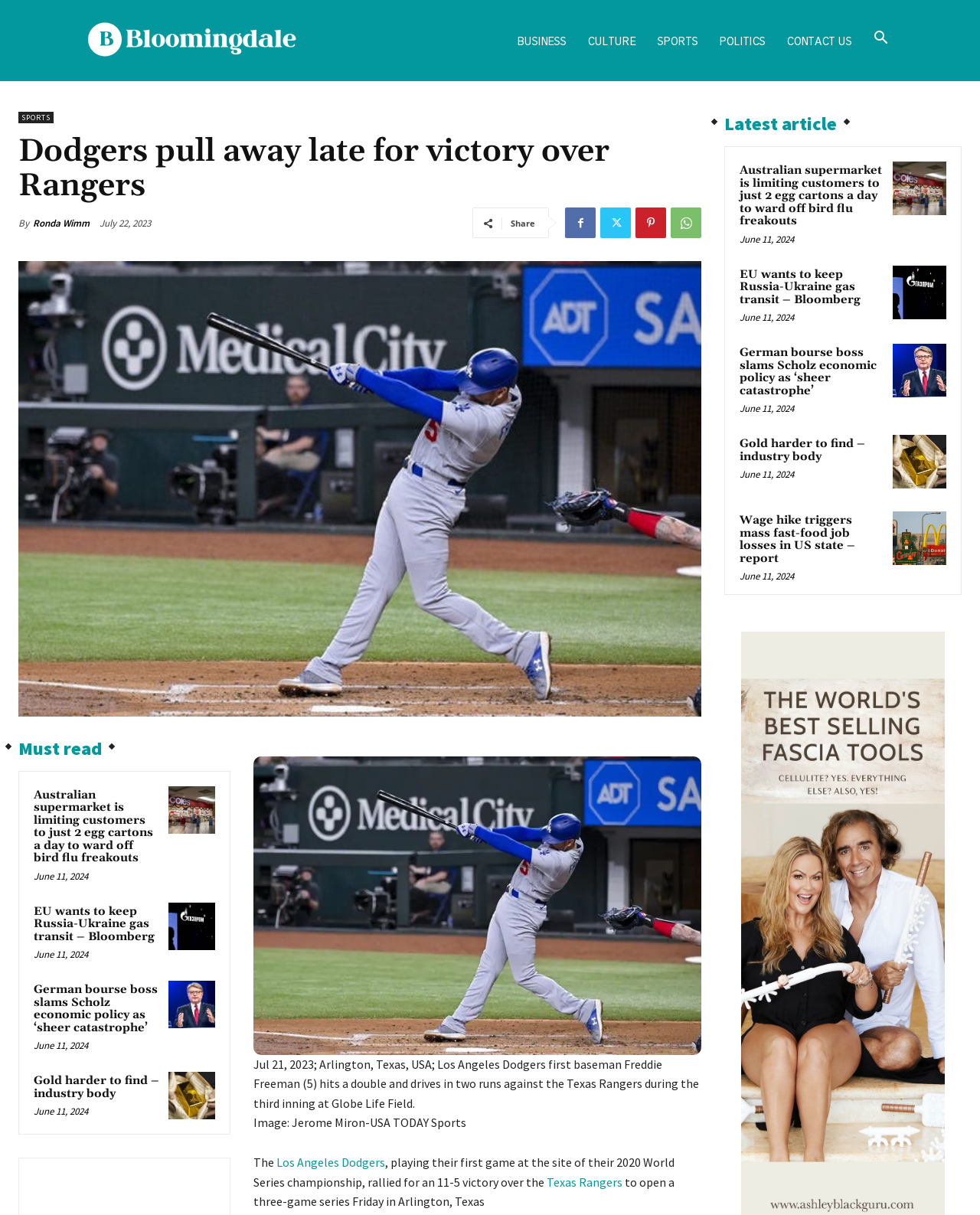Please locate the bounding box coordinates of the element that should be clicked to achieve the given instruction: "Share".

[0.521, 0.179, 0.546, 0.189]